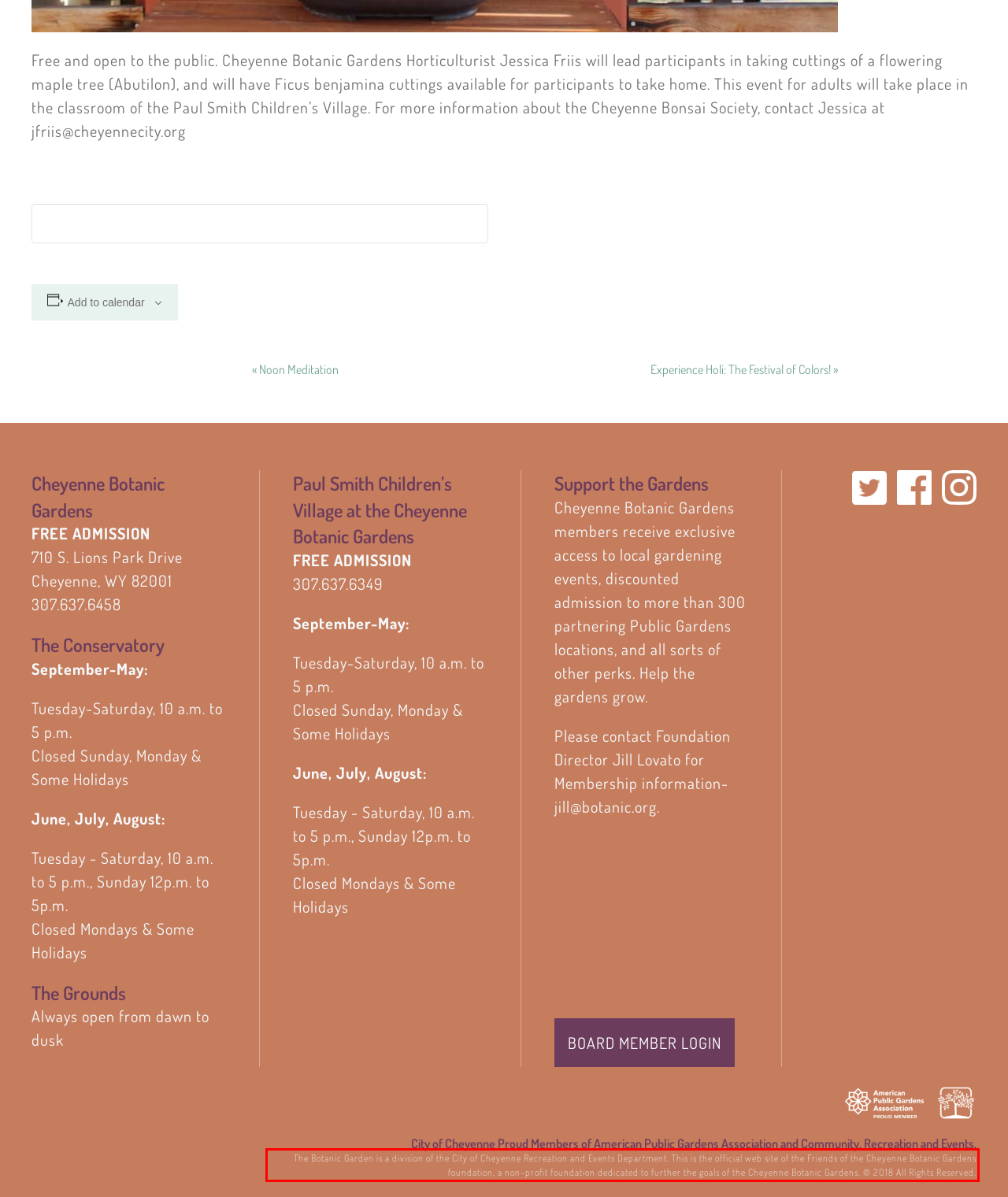Identify the text inside the red bounding box in the provided webpage screenshot and transcribe it.

The Botanic Garden is a division of the City of Cheyenne Recreation and Events Department. This is the official web site of the Friends of the Cheyenne Botanic Gardens foundation, a non-profit foundation dedicated to further the goals of the Cheyenne Botanic Gardens. © 2O18 All Rights Reserved.